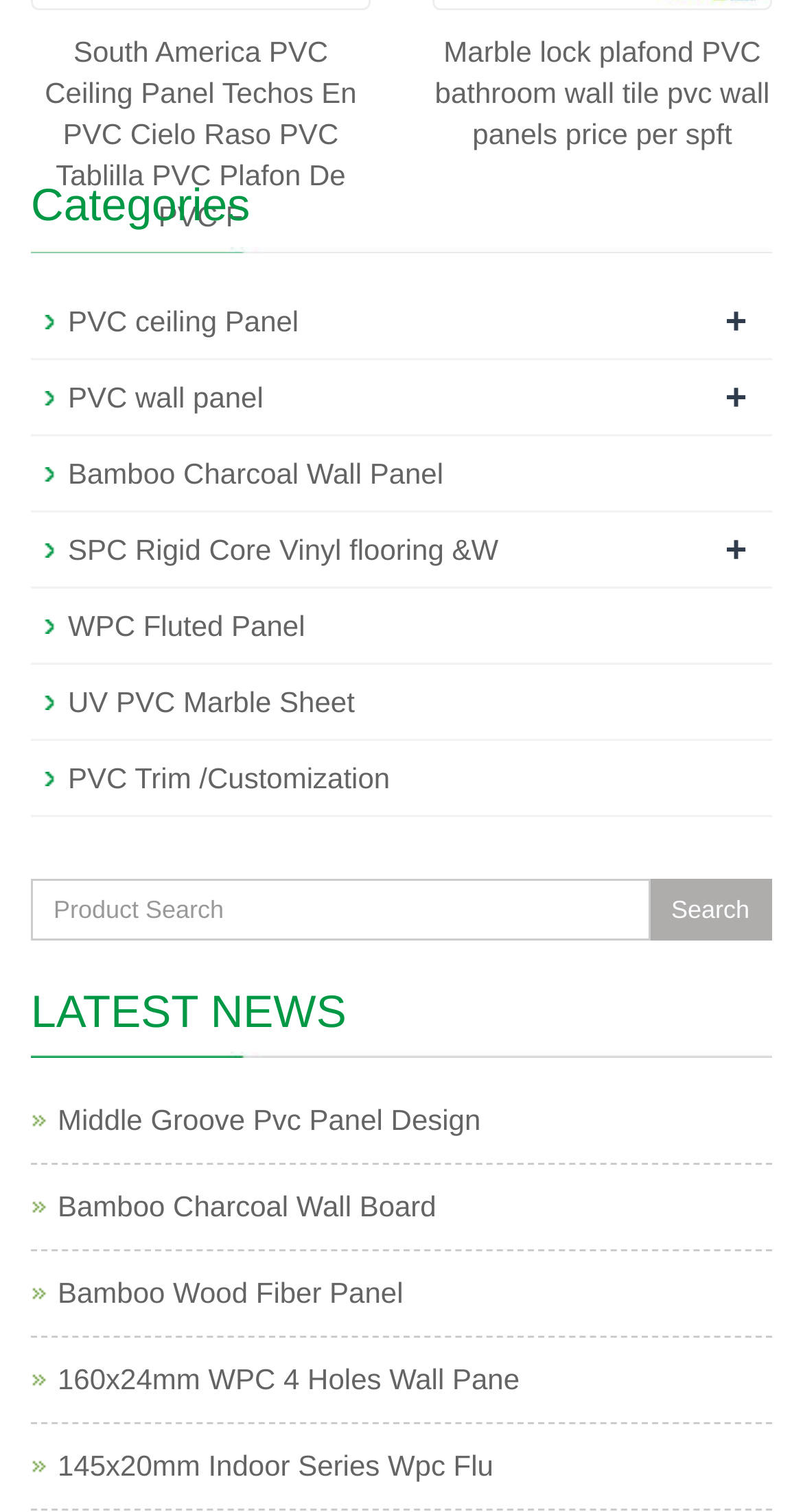Give the bounding box coordinates for the element described by: "PVC Trim /Customization".

[0.085, 0.503, 0.486, 0.525]